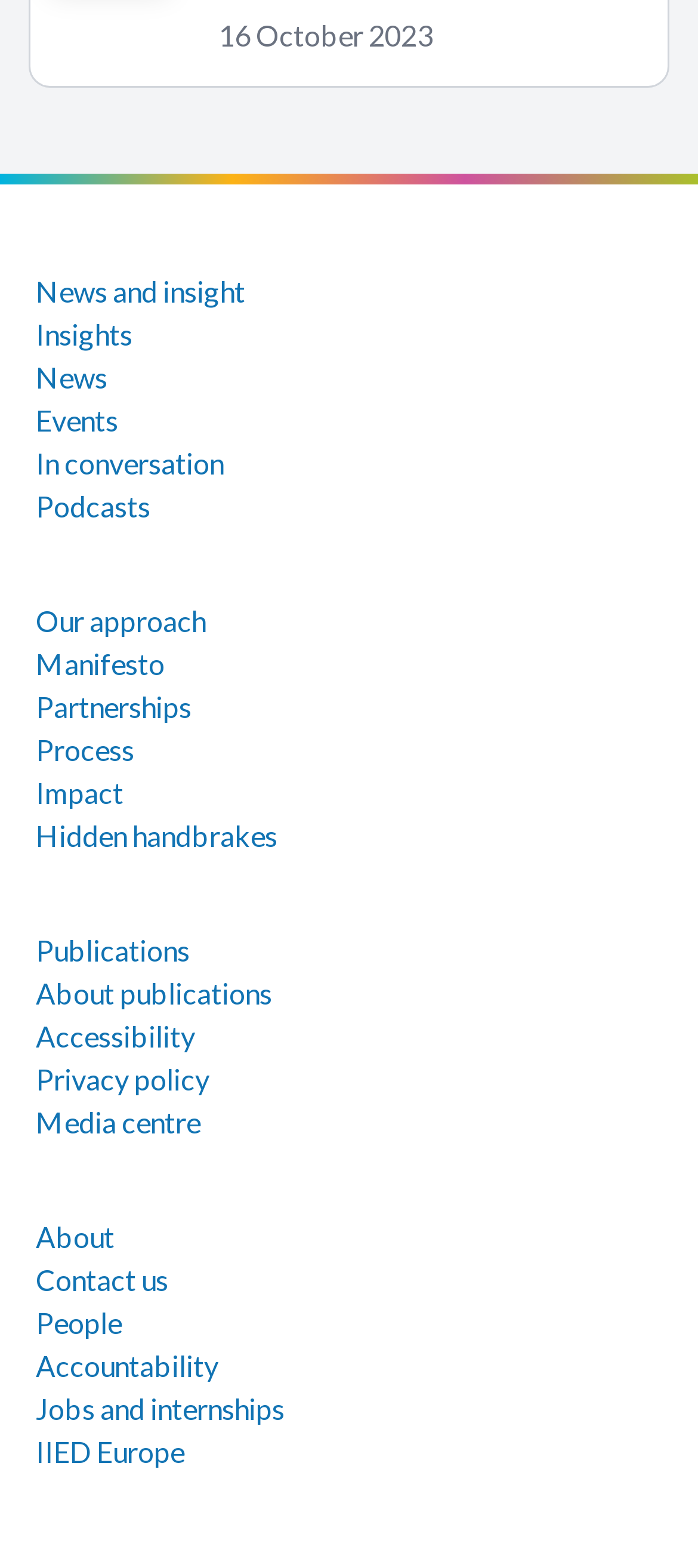Kindly determine the bounding box coordinates of the area that needs to be clicked to fulfill this instruction: "Explore publications".

[0.051, 0.595, 0.272, 0.617]